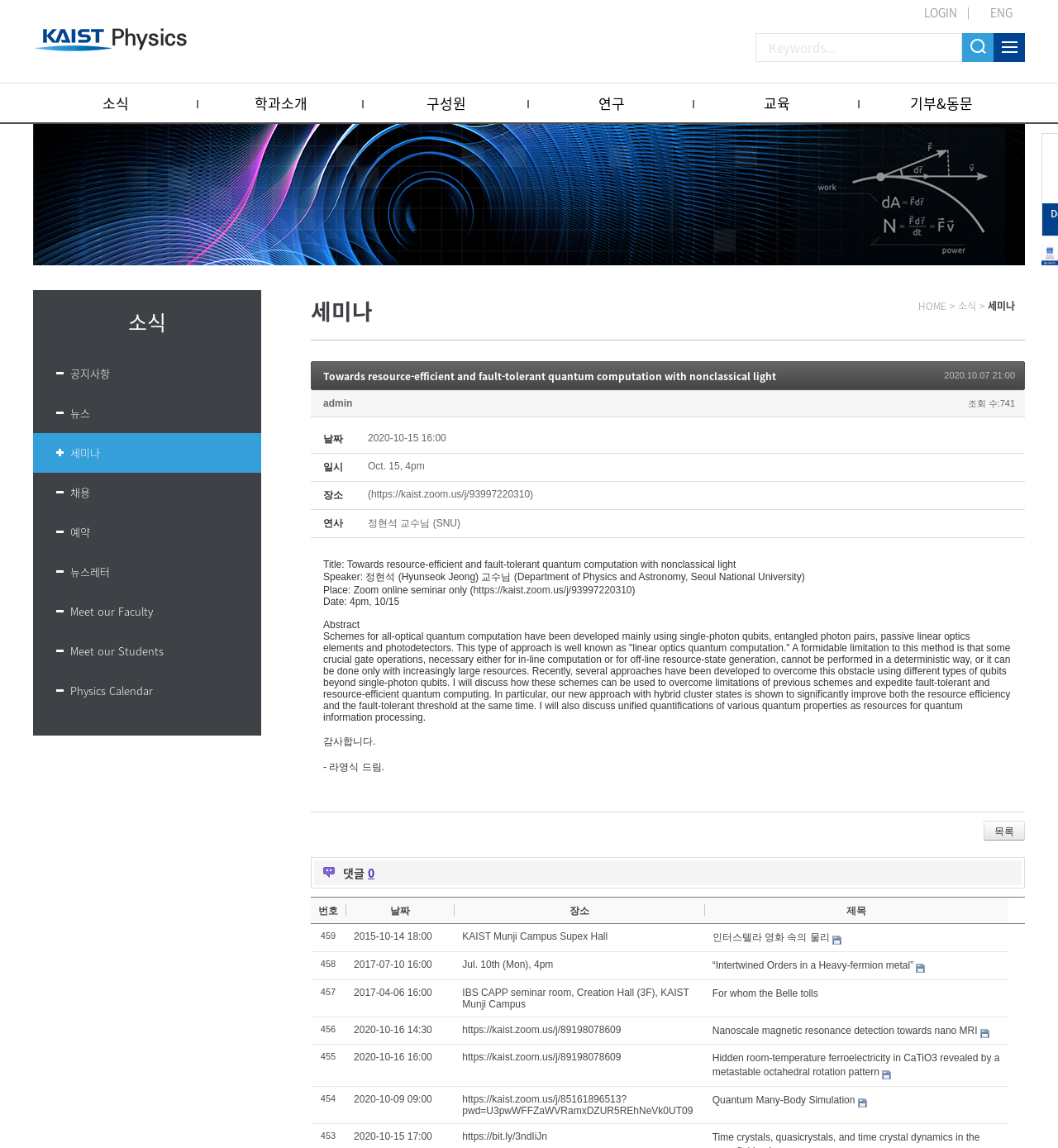Locate the bounding box coordinates of the clickable element to fulfill the following instruction: "Read News & Announcements". Provide the coordinates as four float numbers between 0 and 1 in the format [left, top, right, bottom].

None